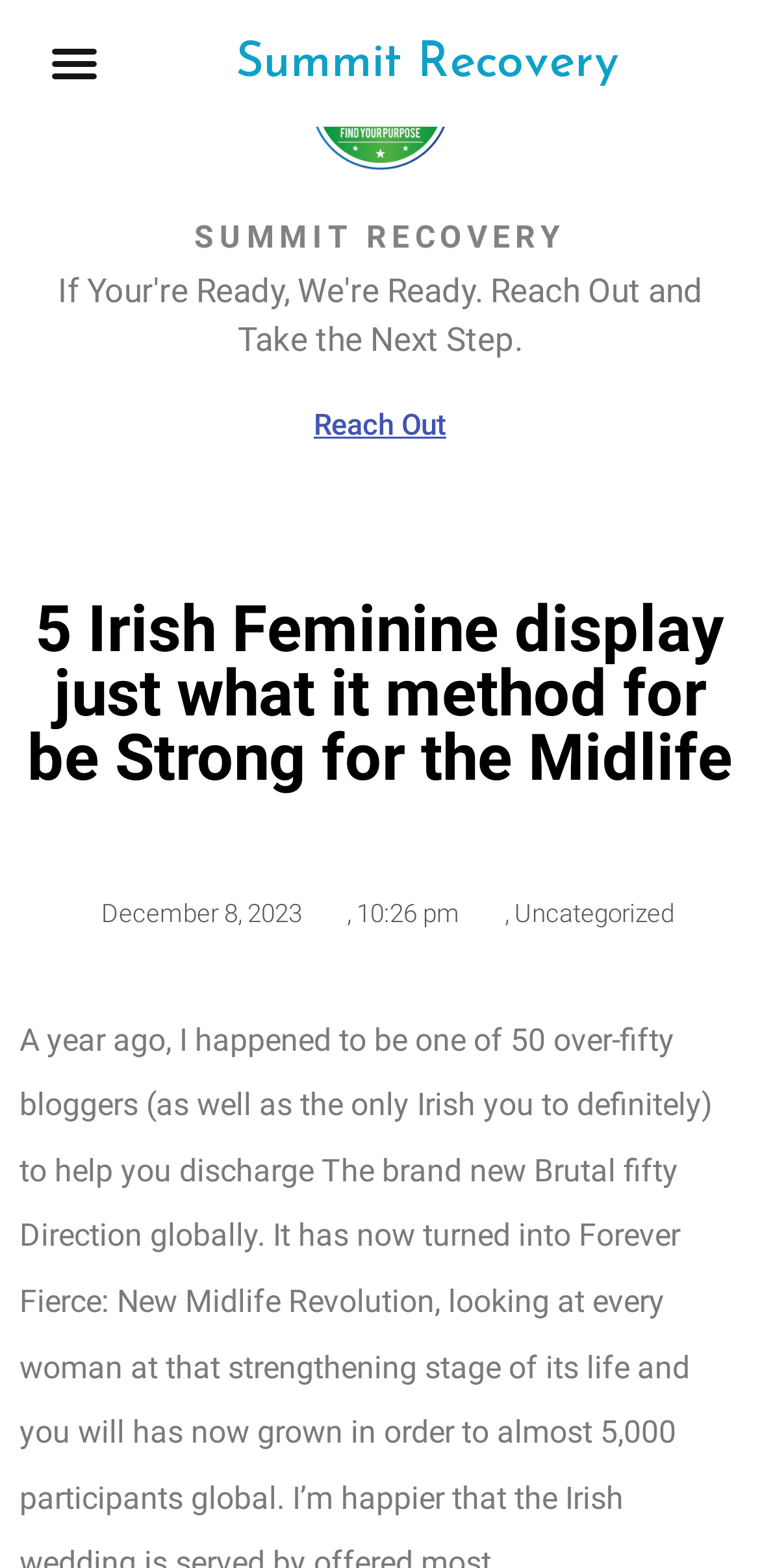Determine and generate the text content of the webpage's headline.

5 Irish Feminine display just what it method for be Strong for the Midlife